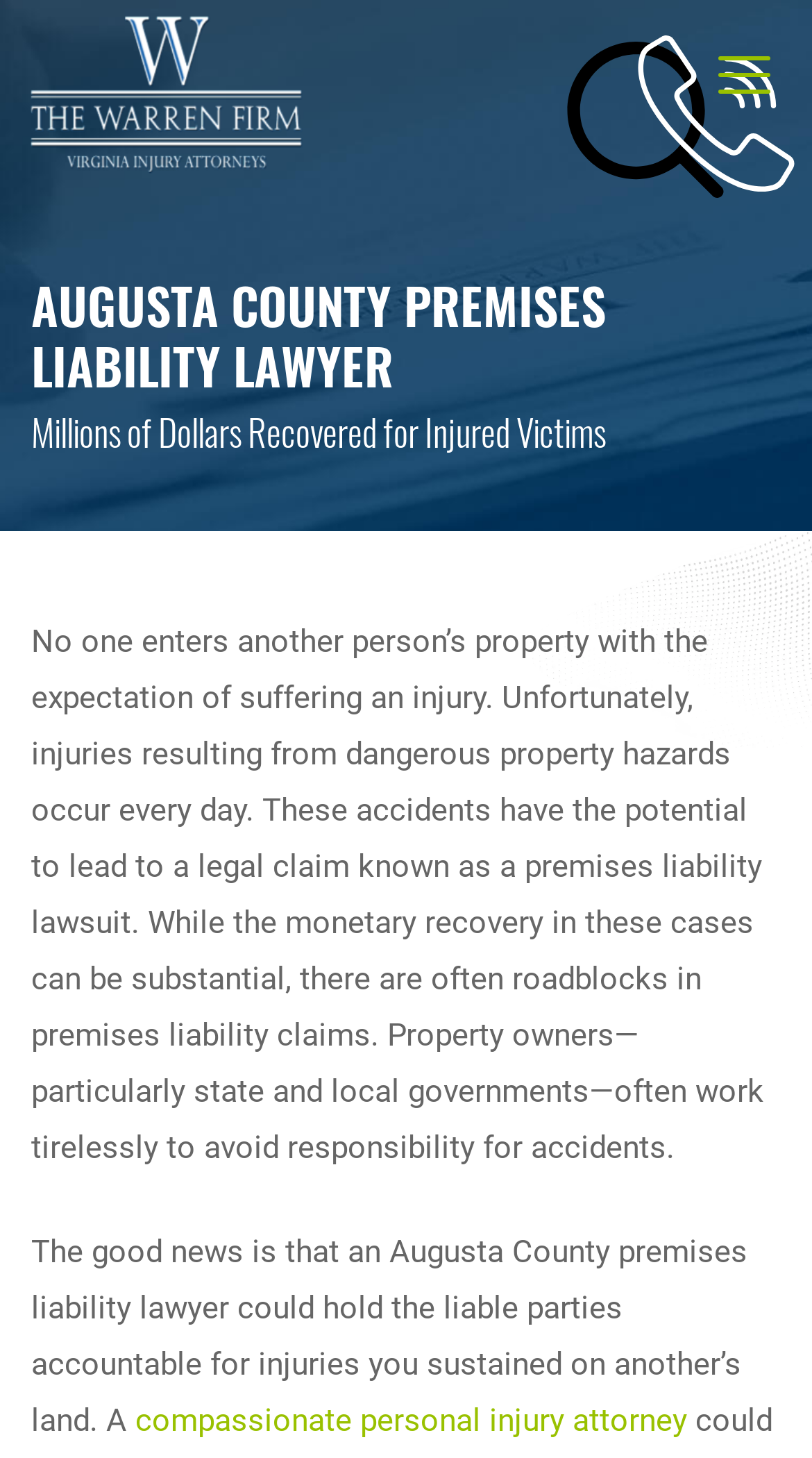What is the logo of the webpage?
Using the picture, provide a one-word or short phrase answer.

logo